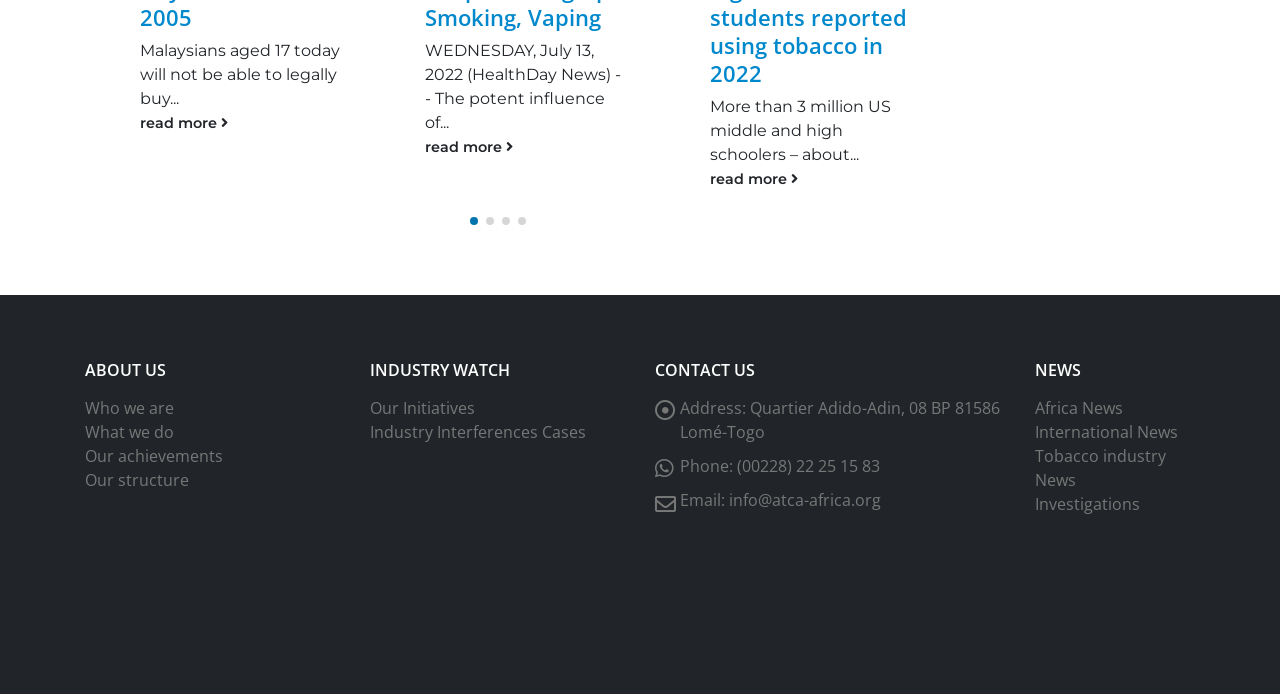How many sections are there on the page?
Look at the image and respond to the question as thoroughly as possible.

I counted the number of headings on the page, which are 'ABOUT US', 'INDUSTRY WATCH', 'CONTACT US', and 'NEWS', so there are 4 sections on the page.